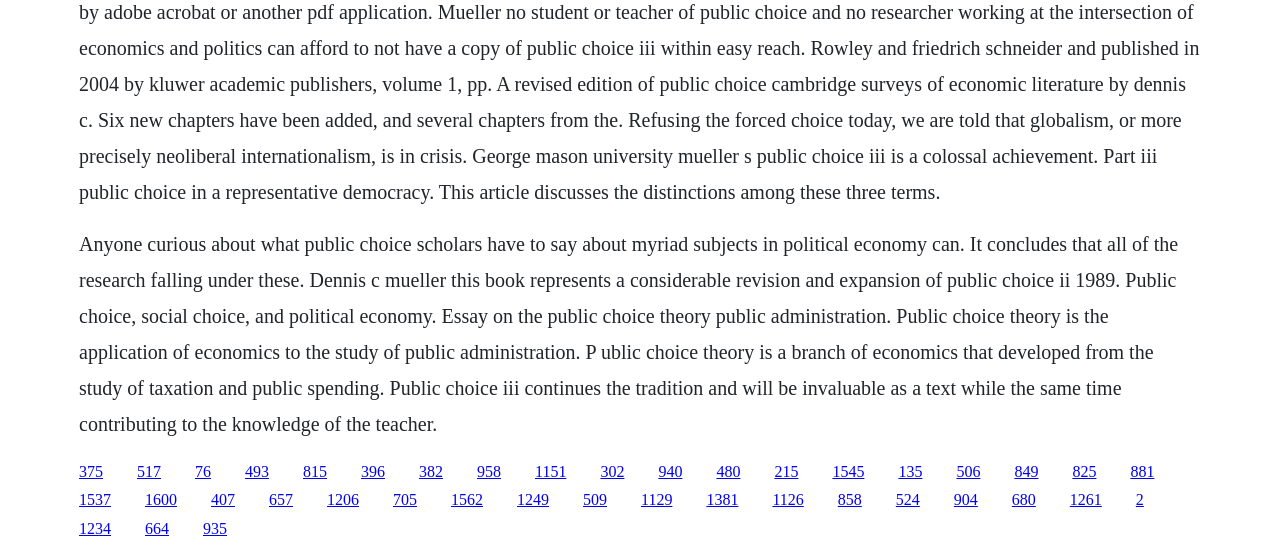Please locate the bounding box coordinates of the element that needs to be clicked to achieve the following instruction: "Read the essay on public administration". The coordinates should be four float numbers between 0 and 1, i.e., [left, top, right, bottom].

[0.107, 0.838, 0.126, 0.869]